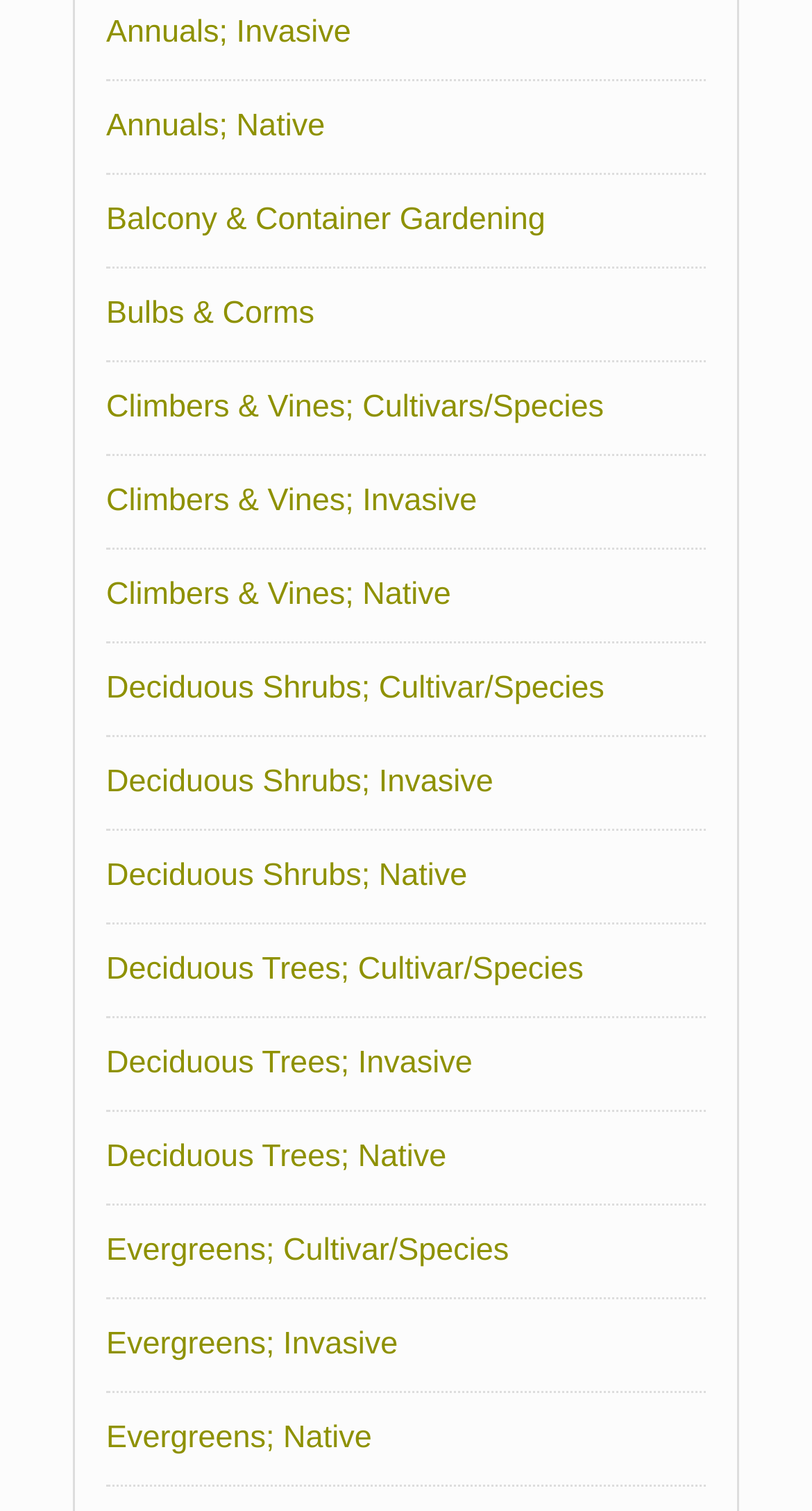Calculate the bounding box coordinates of the UI element given the description: "Climbers & Vines; Invasive".

[0.131, 0.319, 0.588, 0.343]